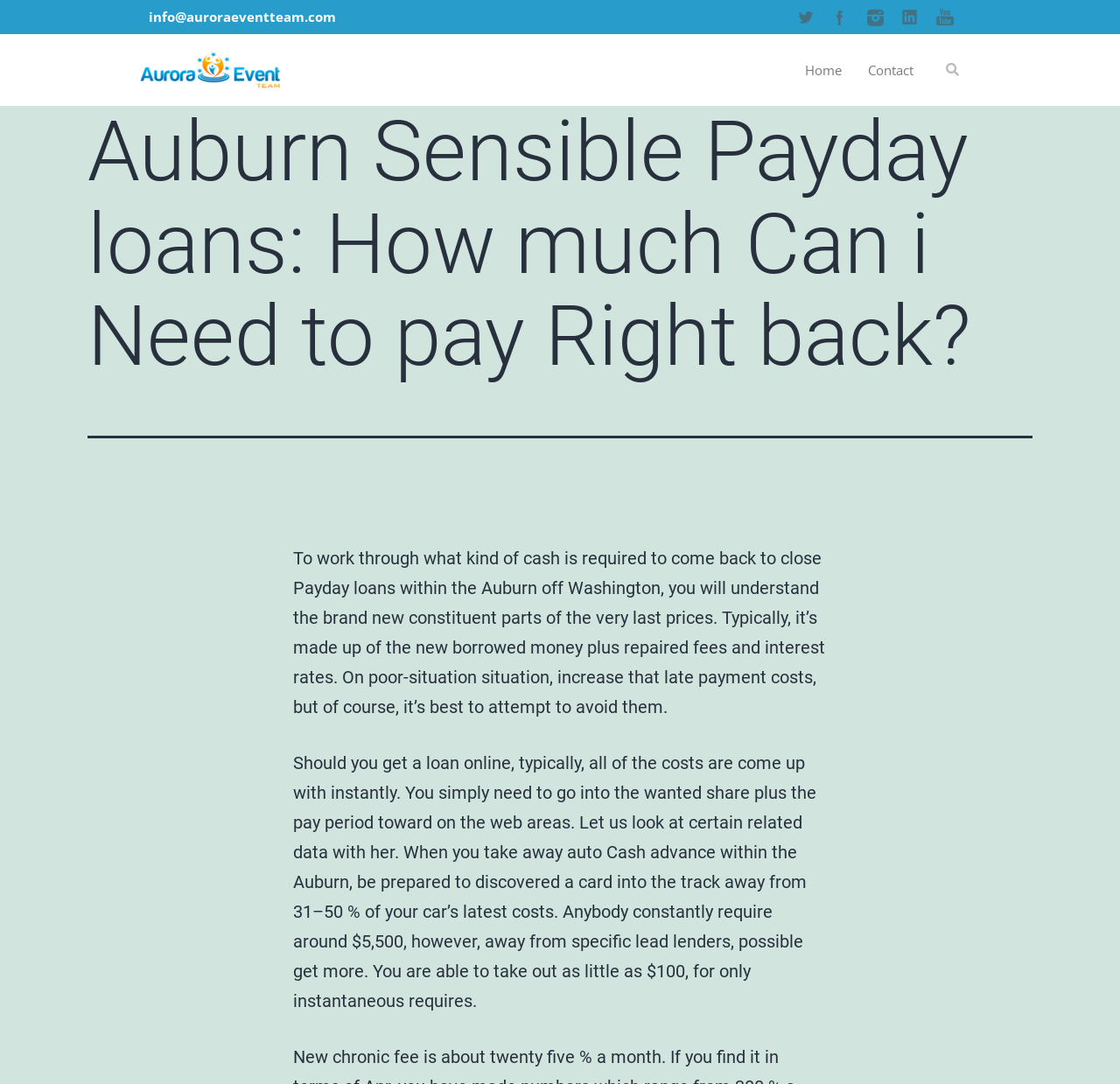Locate the bounding box coordinates of the clickable part needed for the task: "Explore the 'Experience' section".

None